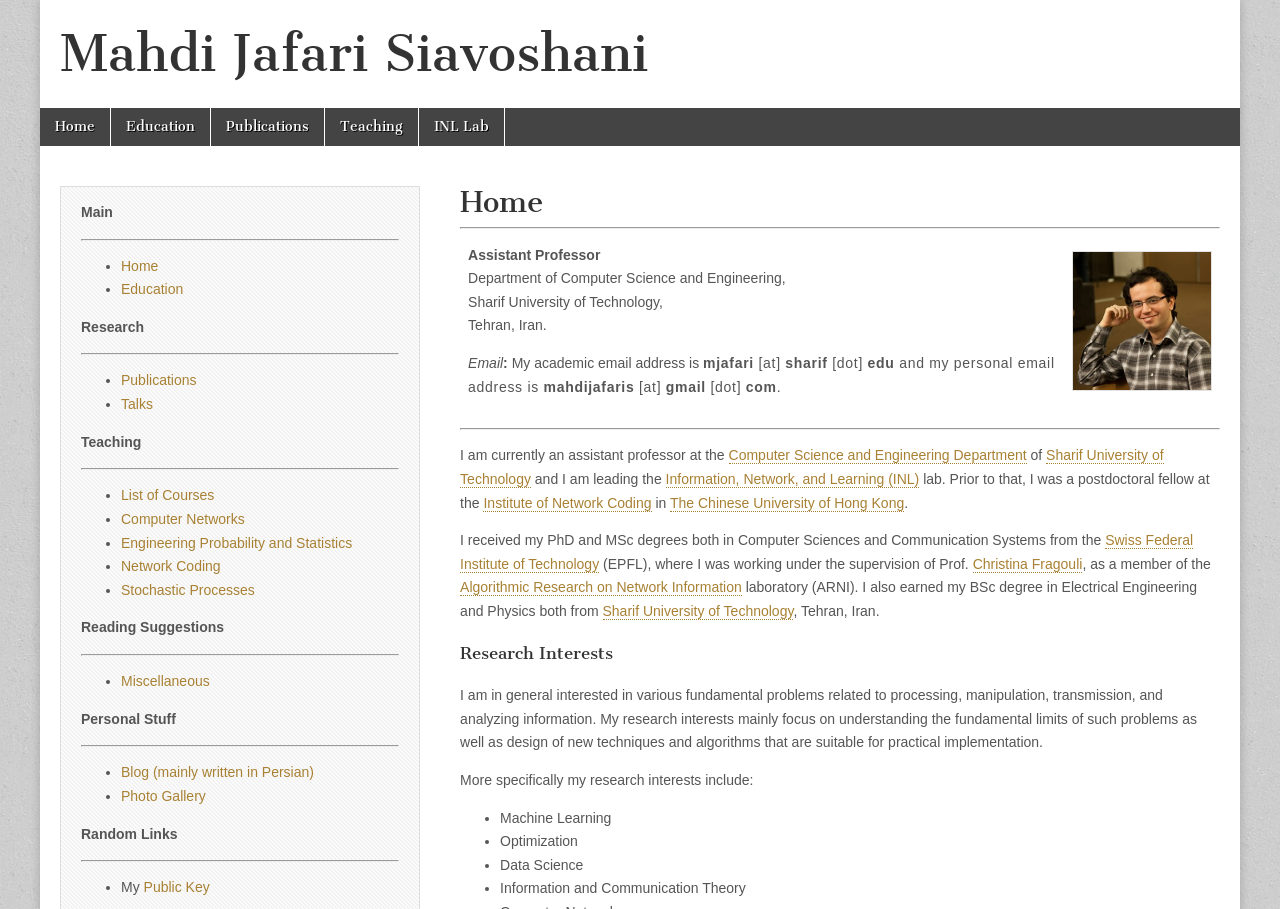Illustrate the webpage with a detailed description.

This webpage is about Mahdi Jafari Siavoshani, an assistant professor at the Department of Computer Science and Engineering, Sharif University of Technology, Tehran, Iran. At the top of the page, there is a main menu with links to "Home", "Education", "Publications", "Teaching", and "INL Lab". Below the main menu, there is a heading "Home" followed by a horizontal separator.

On the left side of the page, there is a table with two columns. The first column contains a photo of Mahdi Jafari Siavoshani, and the second column has his contact information, including his email addresses. Below the table, there is a horizontal separator, followed by a brief introduction to Mahdi Jafari Siavoshani, including his current position, research interests, and educational background.

On the right side of the page, there are several sections, including "Research Interests", which describes his research focus on information processing, transmission, and analysis. Below this section, there is a list of his specific research interests, including machine learning, optimization, data science, and information and communication theory.

Further down the page, there are links to his publications, talks, and courses he has taught. The page also has a sidebar with links to the main sections of the page, including "Main", "Research", and "Teaching".